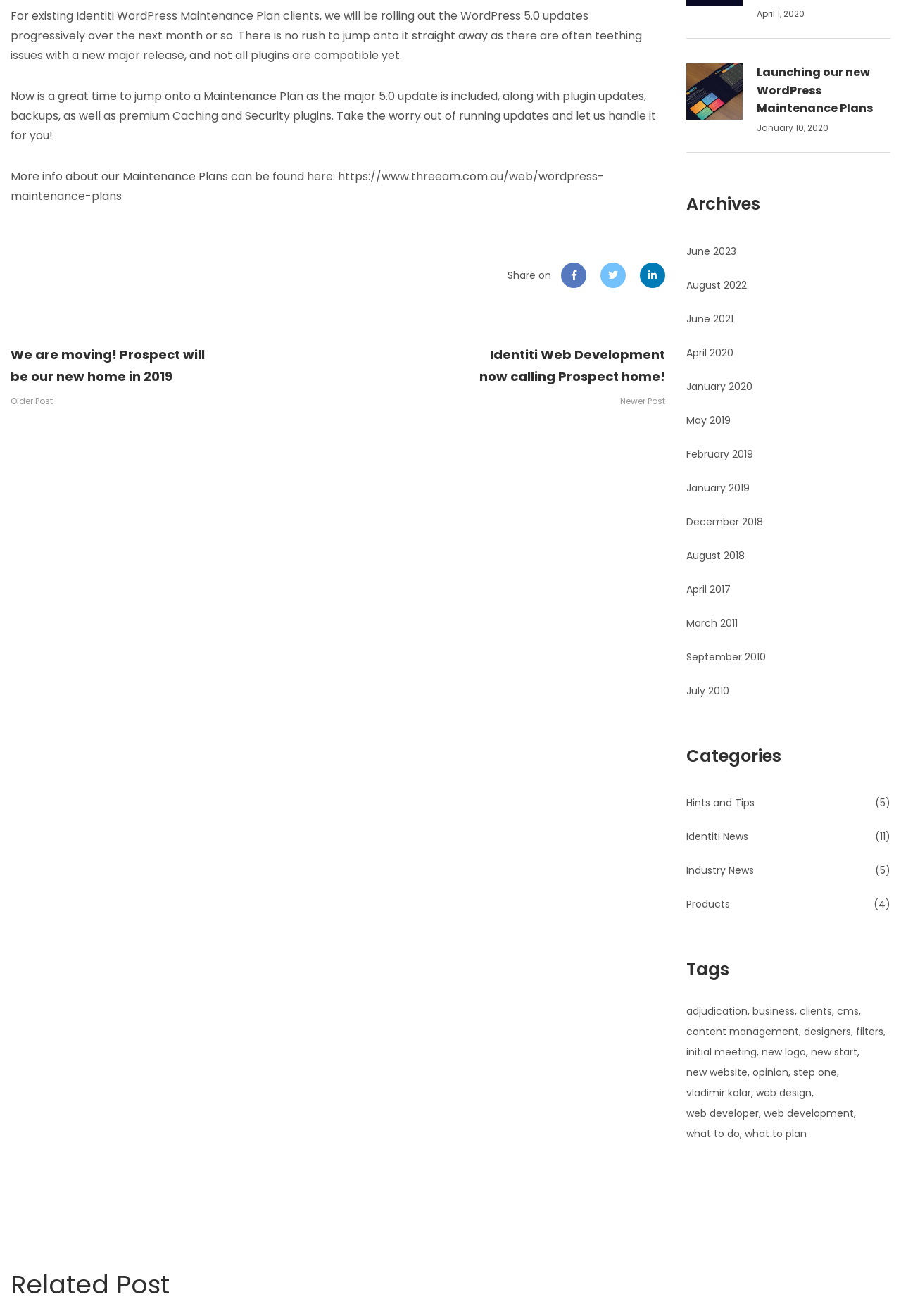What is the topic of the first paragraph?
Analyze the screenshot and provide a detailed answer to the question.

The first paragraph starts with 'For existing Identiti WordPress Maintenance Plan clients...' and discusses the WordPress 5.0 updates, so the topic is clearly about WordPress 5.0 updates.